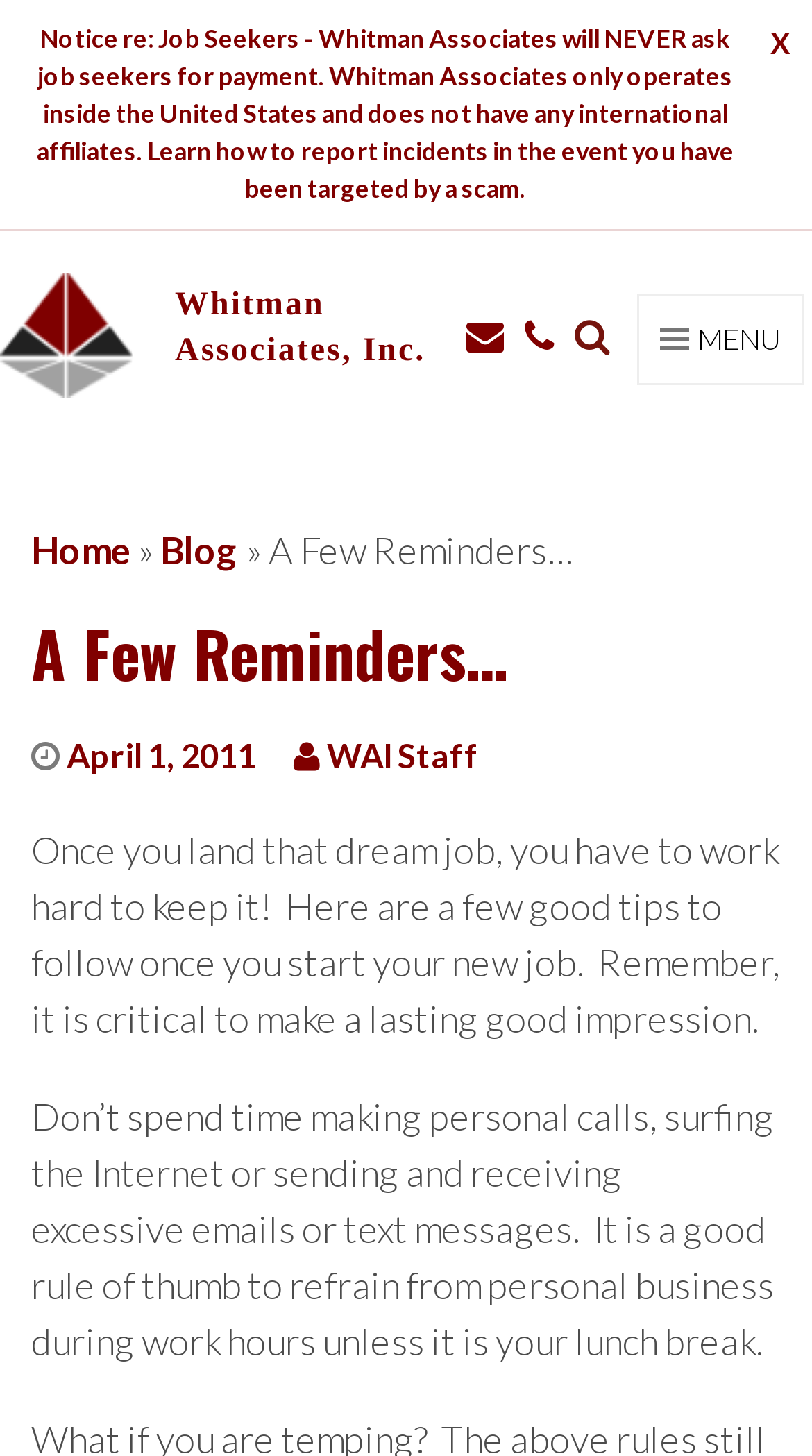Your task is to find and give the main heading text of the webpage.

A Few Reminders…